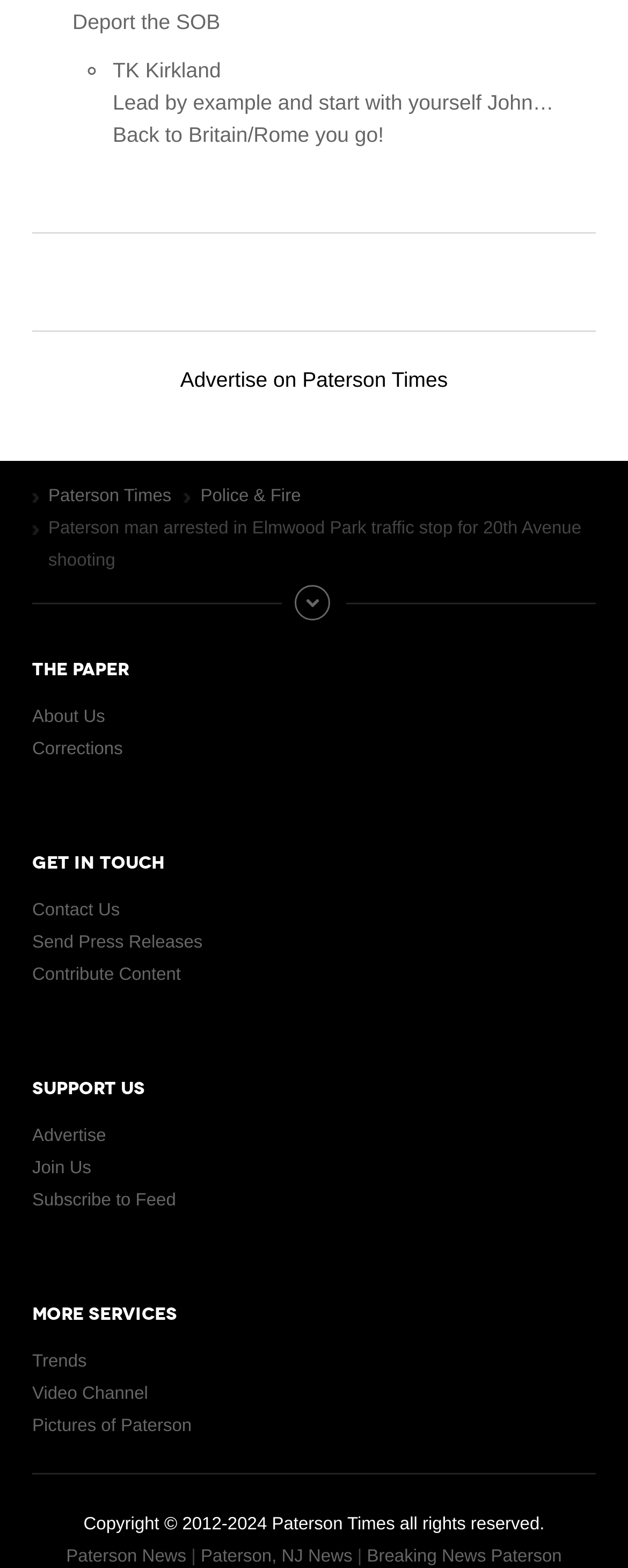Use a single word or phrase to answer the question: 
What is the copyright information of the website?

Copyright 2012-2024 Paterson Times